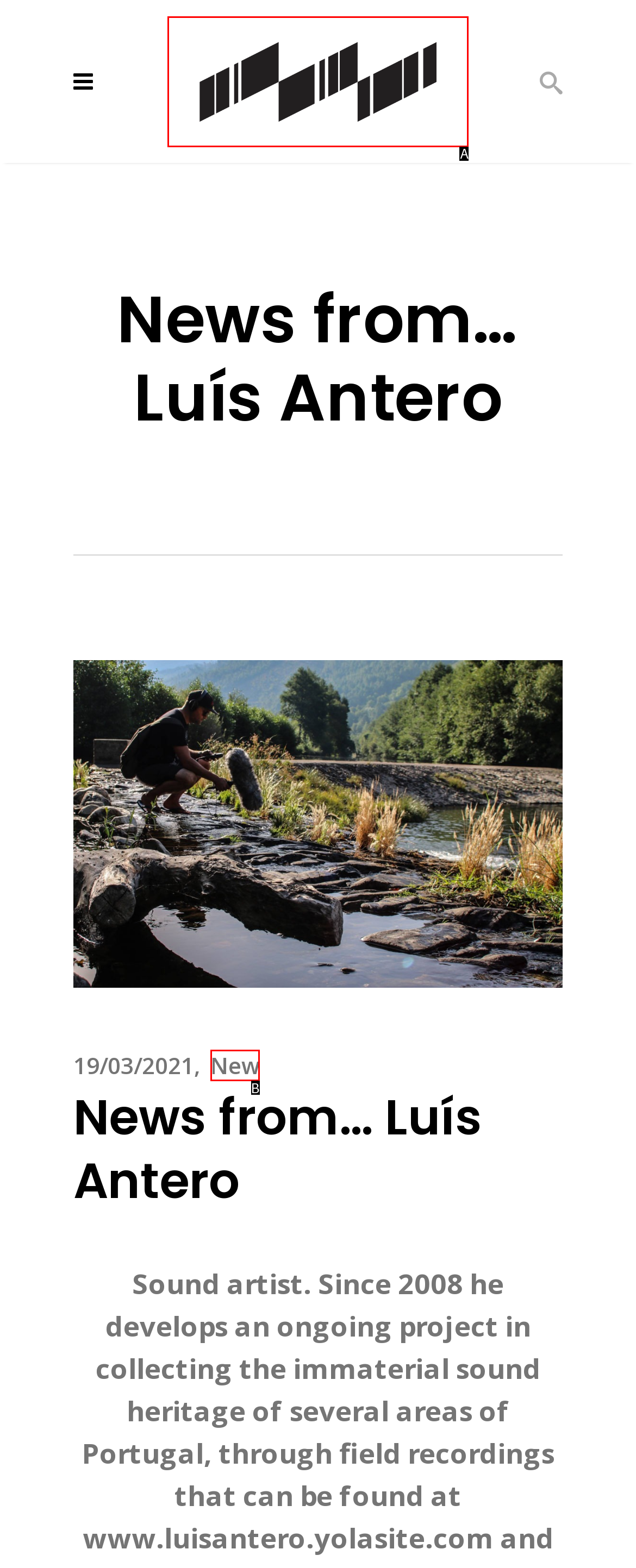Based on the element description: New, choose the best matching option. Provide the letter of the option directly.

B